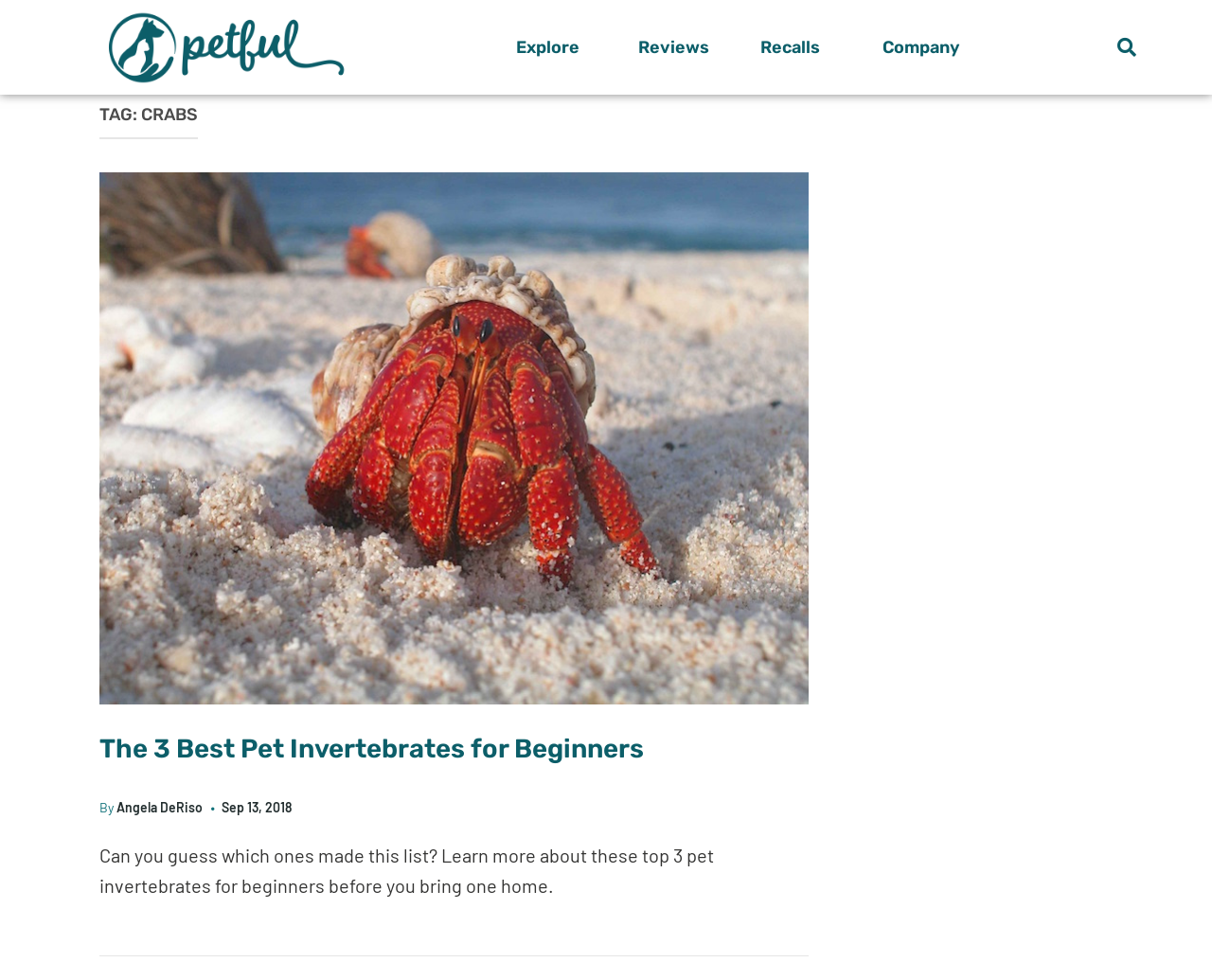Generate a comprehensive description of the webpage content.

The webpage is about crabs and pet invertebrates, with a focus on providing information and resources for pet owners. At the top left corner, there is a Petful logo, which is an image linked to the Petful website. 

To the right of the logo, there is a navigation menu with links to "Explore", "Reviews", "Recalls", and "Company". These links are aligned horizontally and take up about half of the top section of the page.

On the top right corner, there is a search bar with a "Search" button. 

Below the navigation menu, there is a large header that reads "TAG: CRABS" in bold font. 

The main content of the page is an article about pet invertebrates, with a heading that reads "The 3 Best Pet Invertebrates for Beginners". The article has a link to open the full post, and there is a brief summary or introduction that reads "Can you guess which ones made this list? Learn more about these top 3 pet invertebrates for beginners before you bring one home." 

The article also includes information about the author, Angela DeRiso, and the date it was published, September 13, 2018. 

On the right side of the page, there is a complementary section that takes up about a quarter of the page's width.